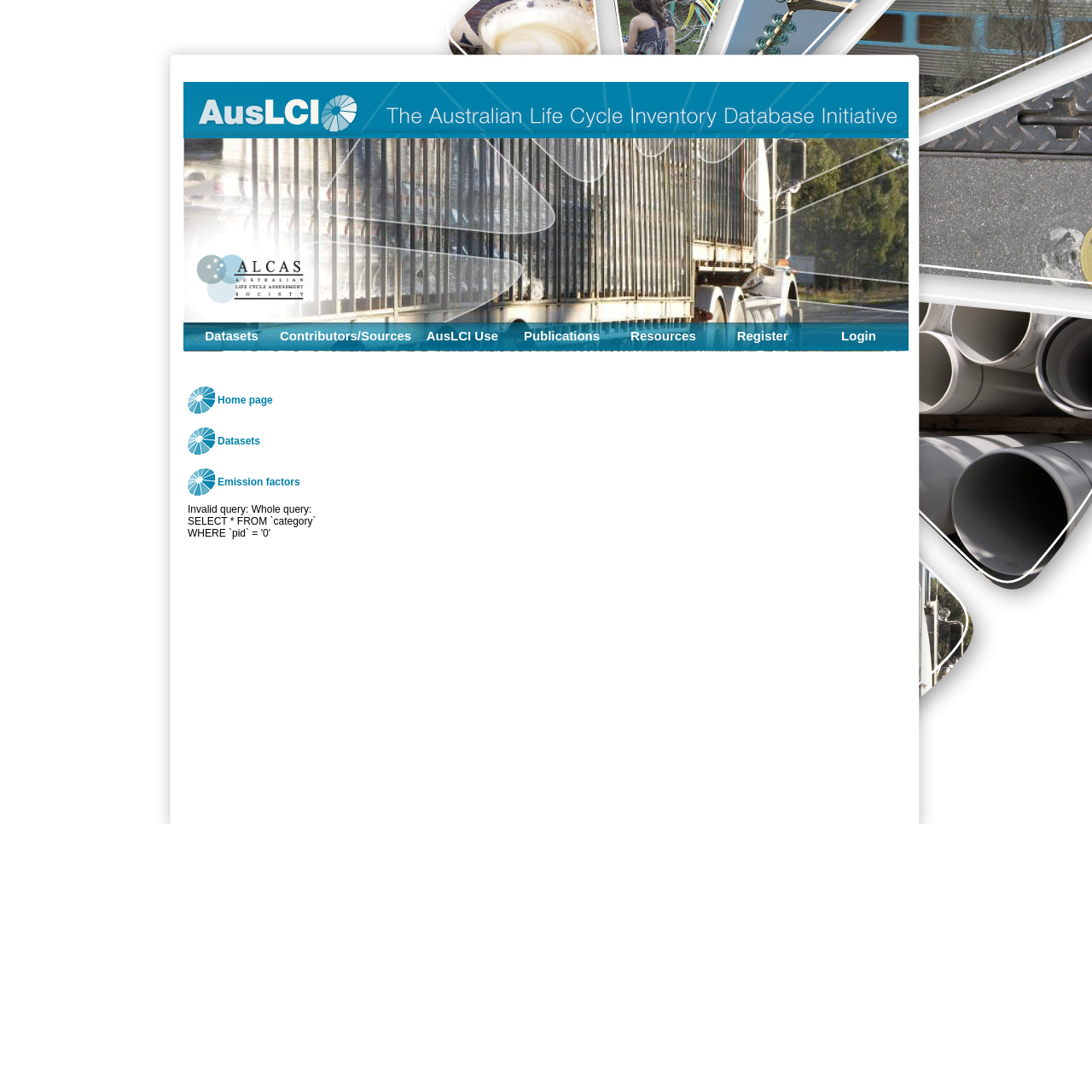Could you specify the bounding box coordinates for the clickable section to complete the following instruction: "Login to the system"?

[0.745, 0.3, 0.827, 0.314]